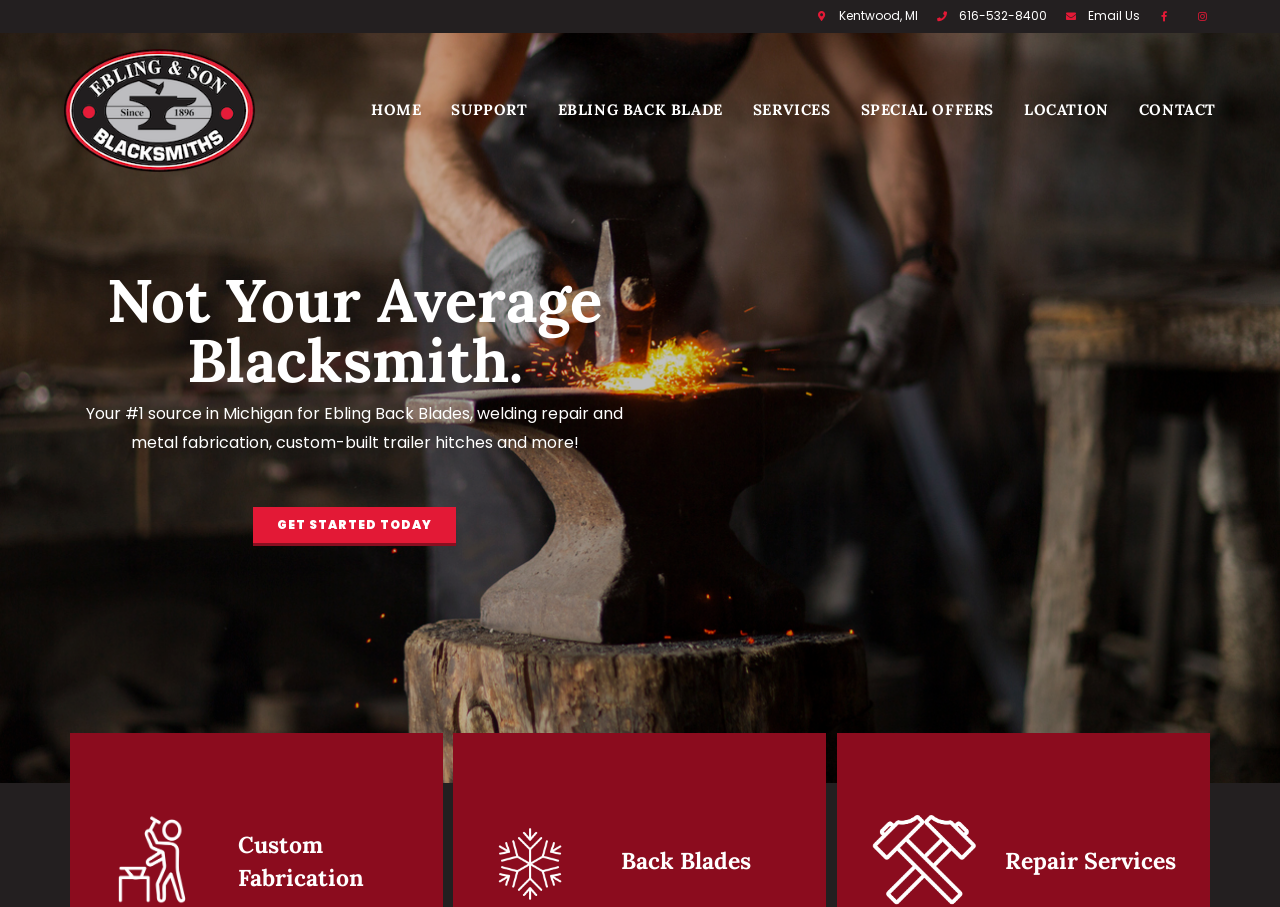Please identify the coordinates of the bounding box for the clickable region that will accomplish this instruction: "Get started today".

[0.198, 0.559, 0.356, 0.602]